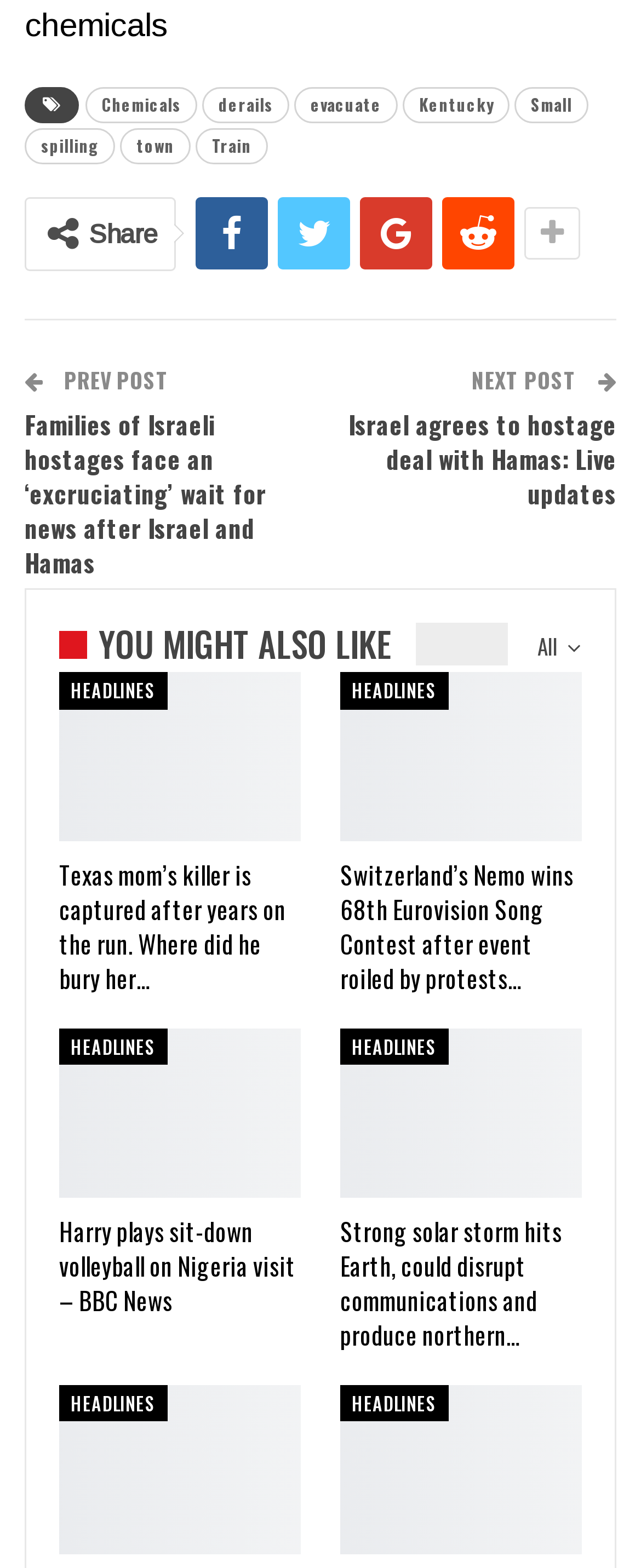Give a one-word or one-phrase response to the question:
How many articles are there on the webpage?

8